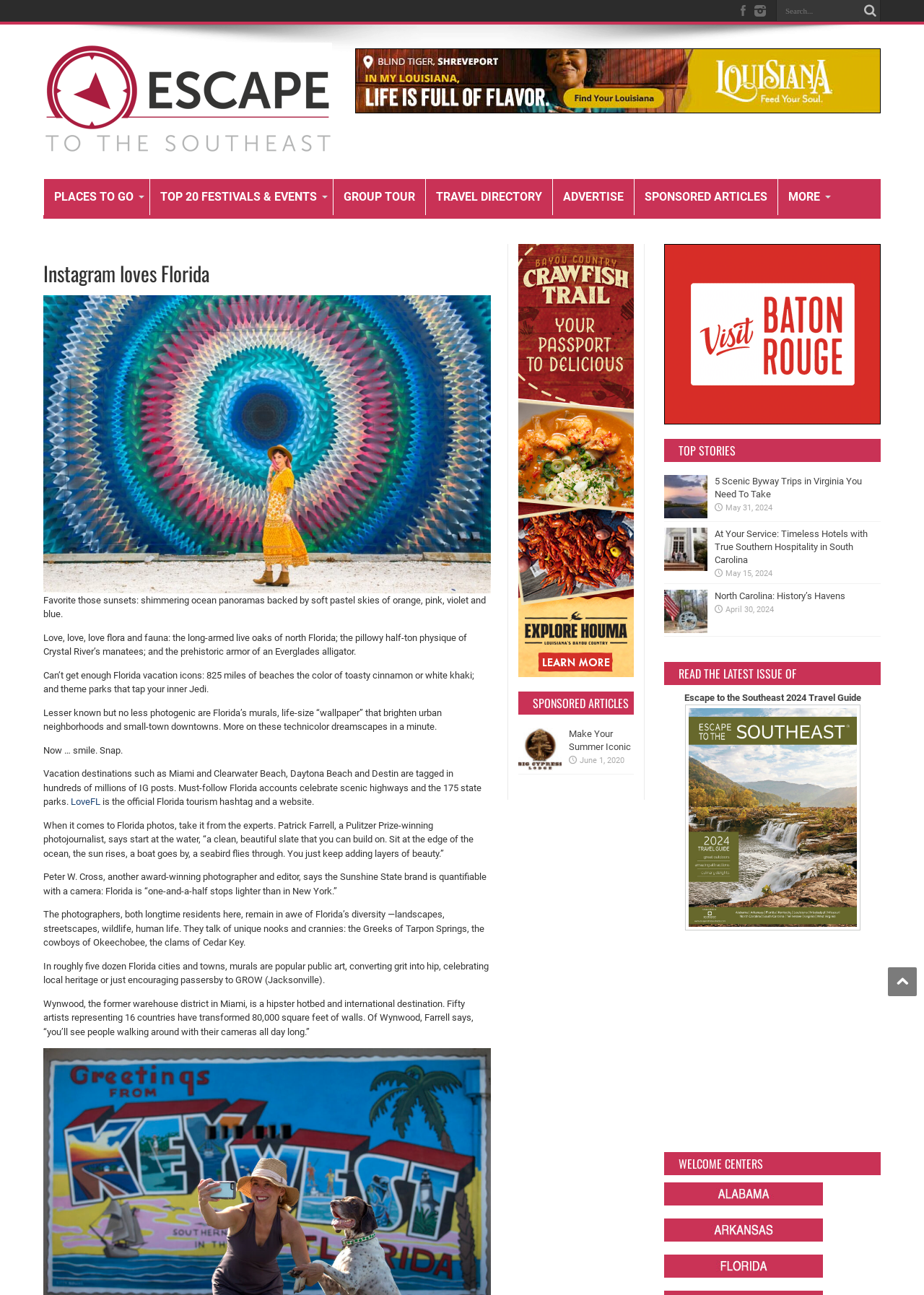Please answer the following question using a single word or phrase: 
What type of art is popular in Wynwood, Miami?

Murals